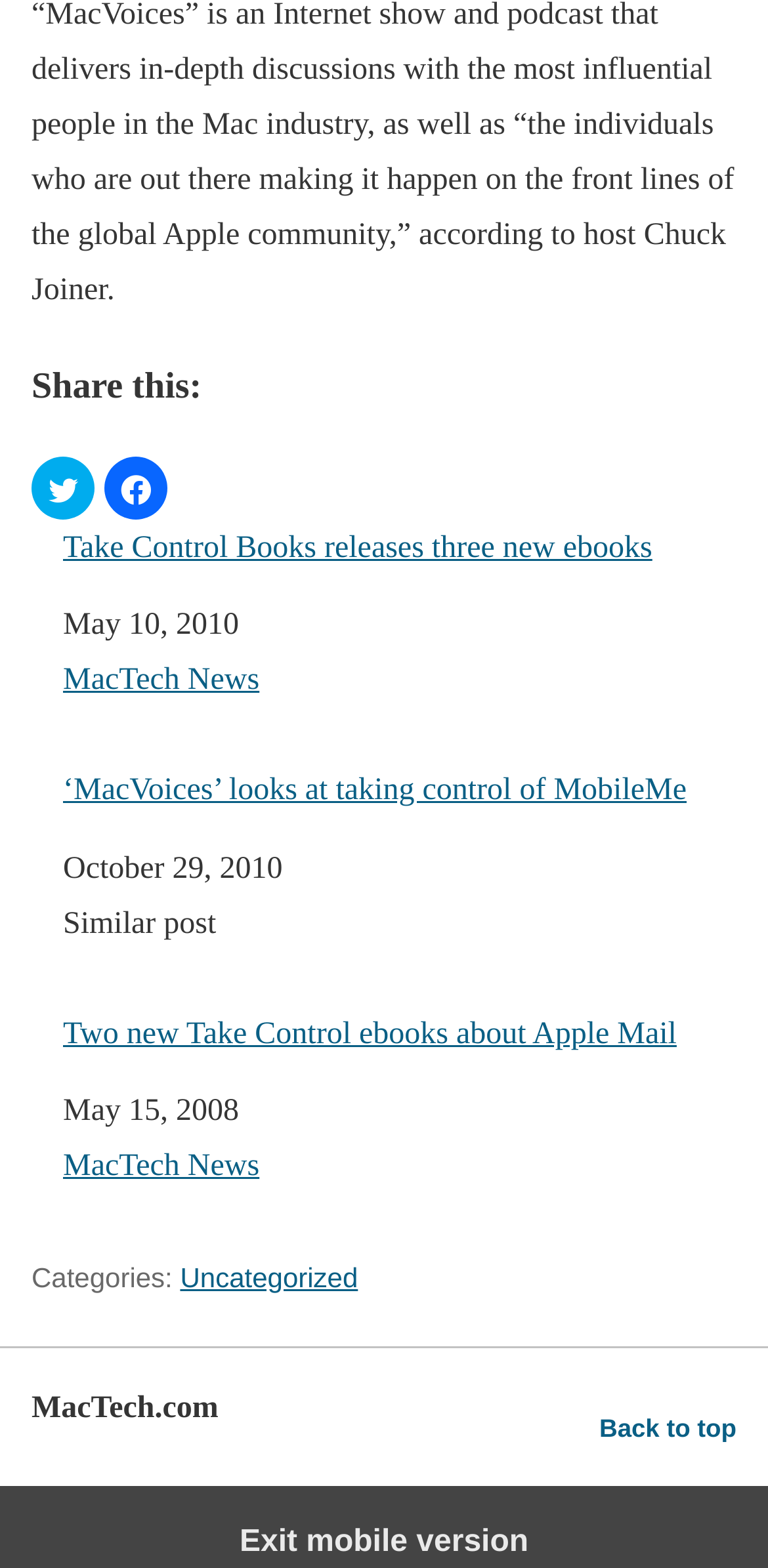Answer briefly with one word or phrase:
What is the date of the first related post?

May 10, 2010